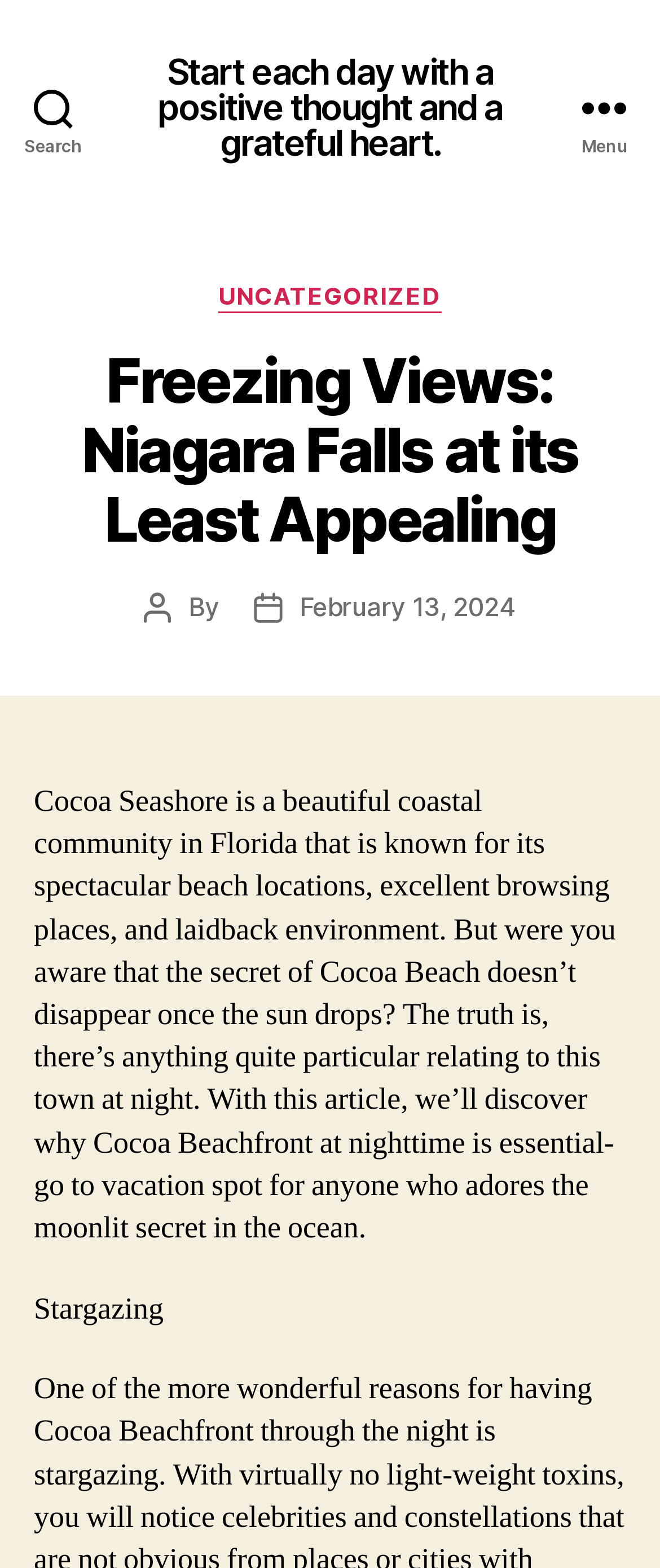What is the main heading of this webpage? Please extract and provide it.

Freezing Views: Niagara Falls at its Least Appealing